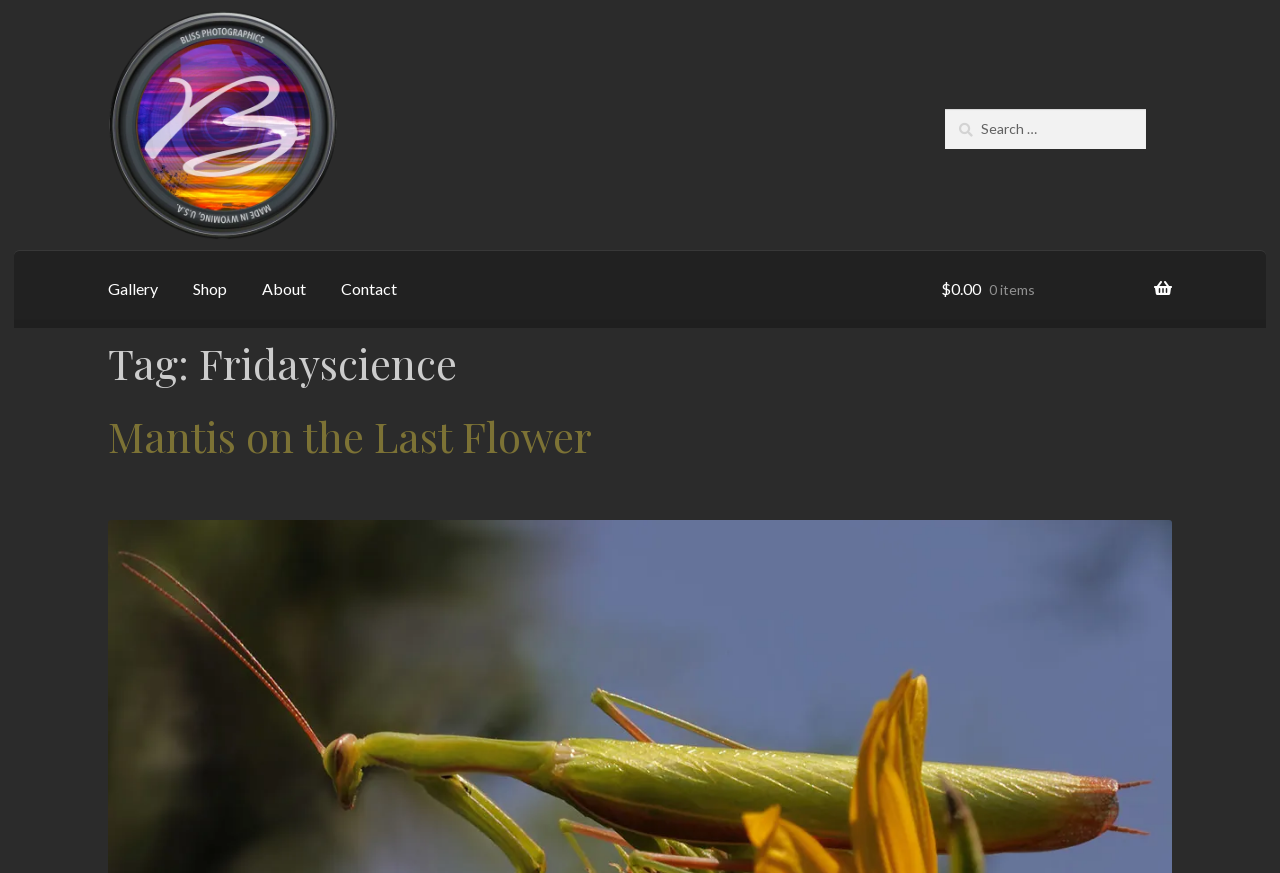What is the name of the photography studio?
Relying on the image, give a concise answer in one word or a brief phrase.

Bliss Photographics